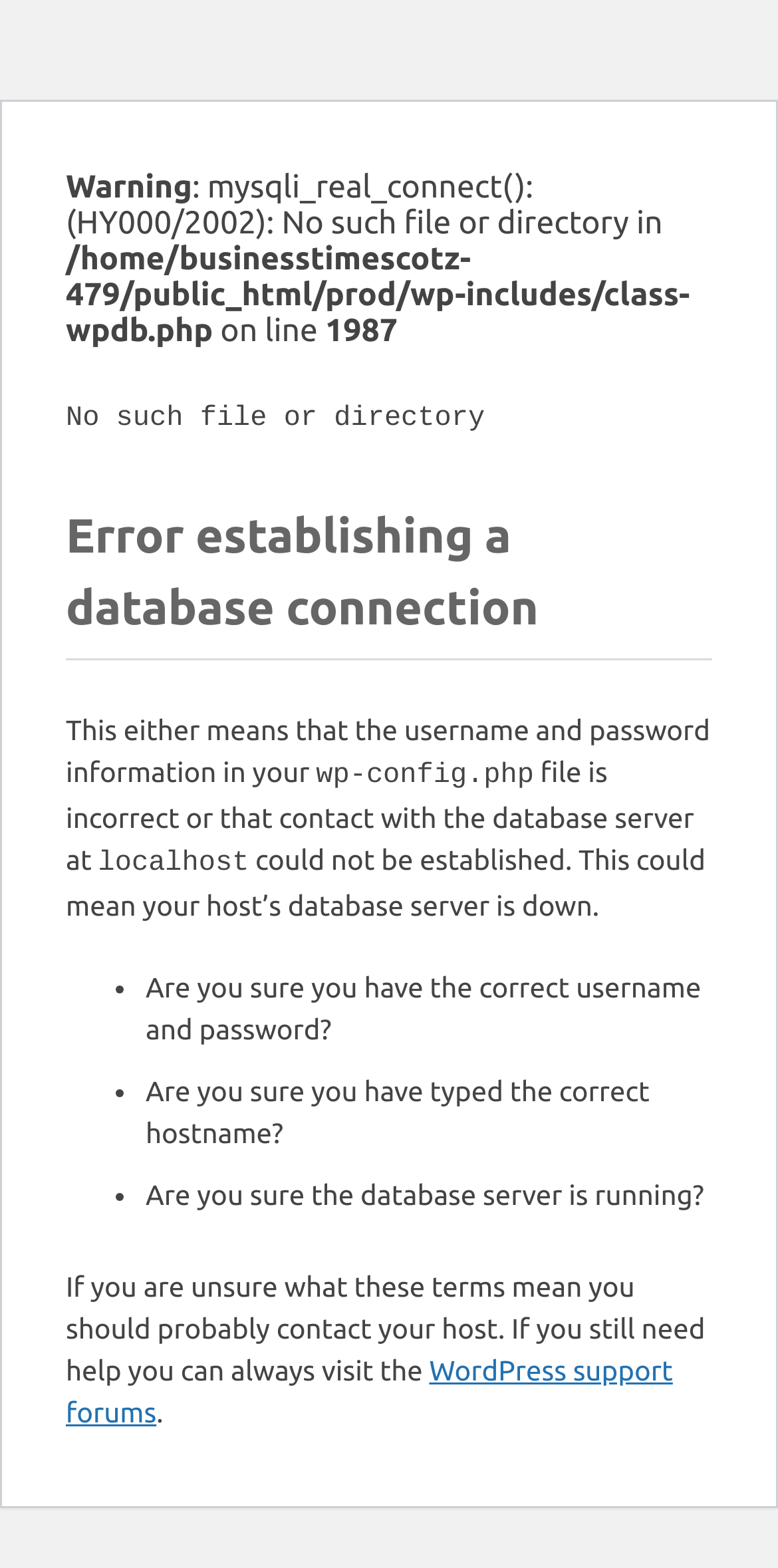Give an in-depth explanation of the webpage layout and content.

The webpage displays an error message with a warning sign at the top, indicating a critical issue. Below the warning sign, there is a detailed error message explaining the problem, which is an error establishing a database connection. The error message is divided into several paragraphs, with the first paragraph describing the issue and the subsequent paragraphs providing possible causes and solutions.

On the top-left side of the page, there is a heading that summarizes the error: "Error establishing a database connection". Below this heading, there are several lines of text explaining the possible reasons for the error, including incorrect username and password information, issues with the database server, and incorrect hostname.

The page also features a bulleted list with three items, each suggesting a potential solution to the problem. The list items are: "Are you sure you have the correct username and password?", "Are you sure you have typed the correct hostname?", and "Are you sure the database server is running?".

At the bottom of the page, there is a paragraph of text providing additional guidance, suggesting that users who are unsure about the error should contact their host. The paragraph also includes a link to the WordPress support forums, where users can seek further help.